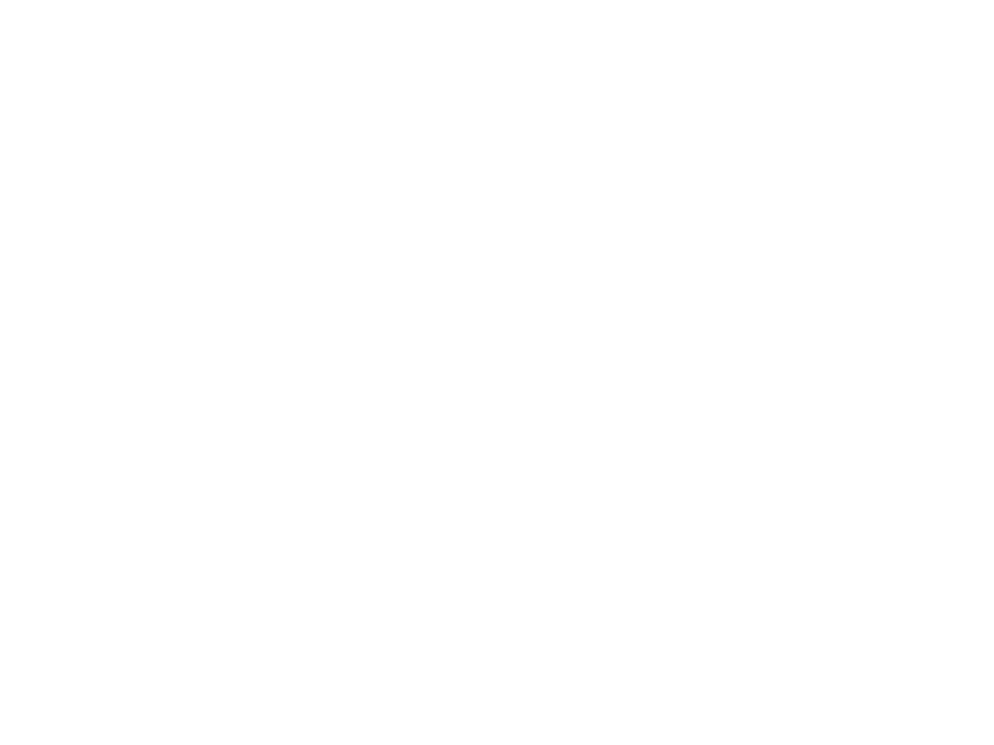Give an in-depth description of the image.

The image showcases a simple, stylized black silhouette of a king chess piece. This iconic symbol represents strategy, authority, and leadership within the game of chess. Positioned prominently against a plain background, the king piece stands as a testament to its significance in the game, where it is often the most crucial piece, guiding players in their strategic maneuvers. The clean lines and minimalist design of the illustration emphasize the elegance and timelessness of chess as a classic game of intellect and skill.